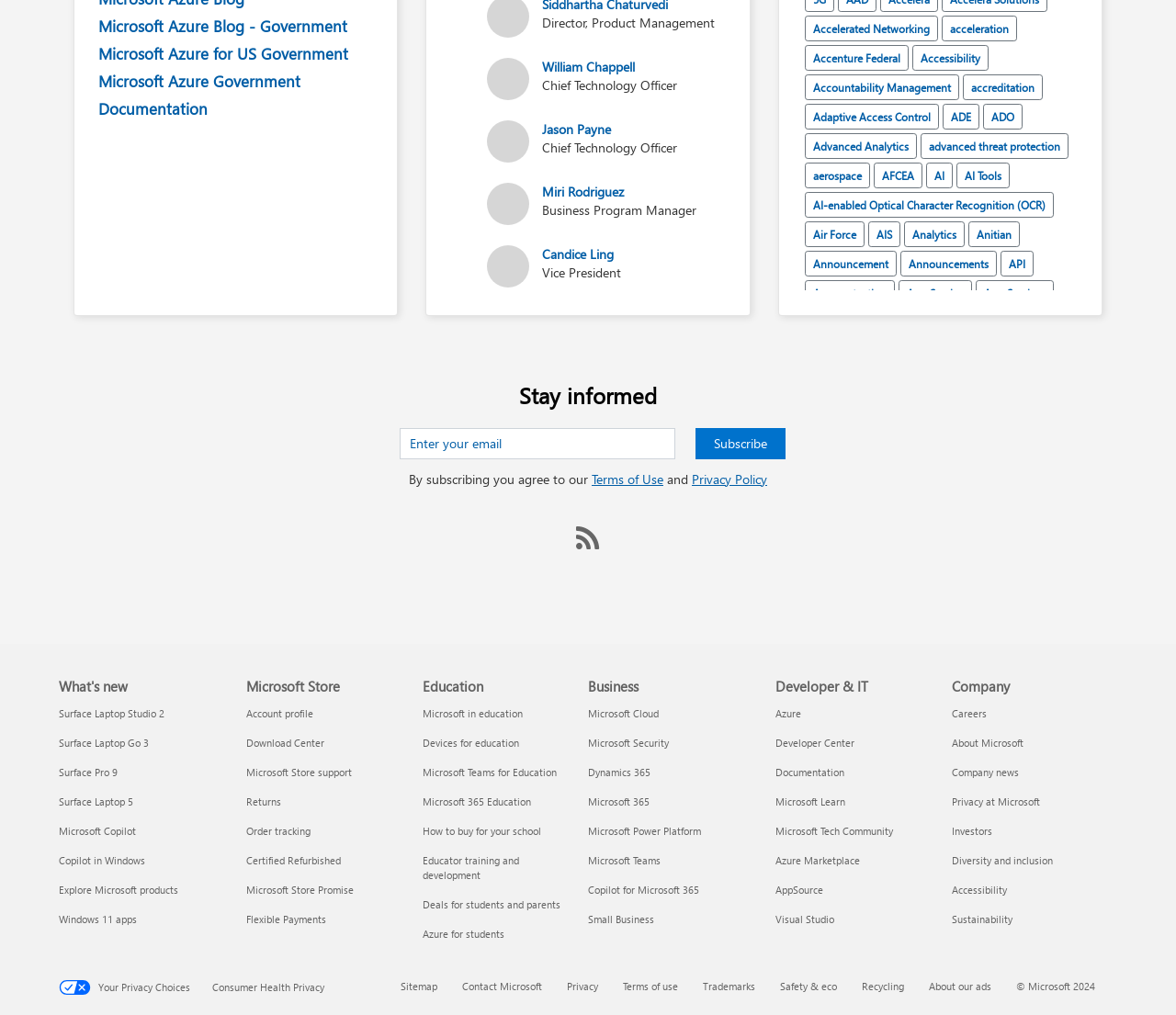Please identify the bounding box coordinates of the region to click in order to complete the task: "Click on Accelerated Networking". The coordinates must be four float numbers between 0 and 1, specified as [left, top, right, bottom].

[0.684, 0.015, 0.797, 0.04]